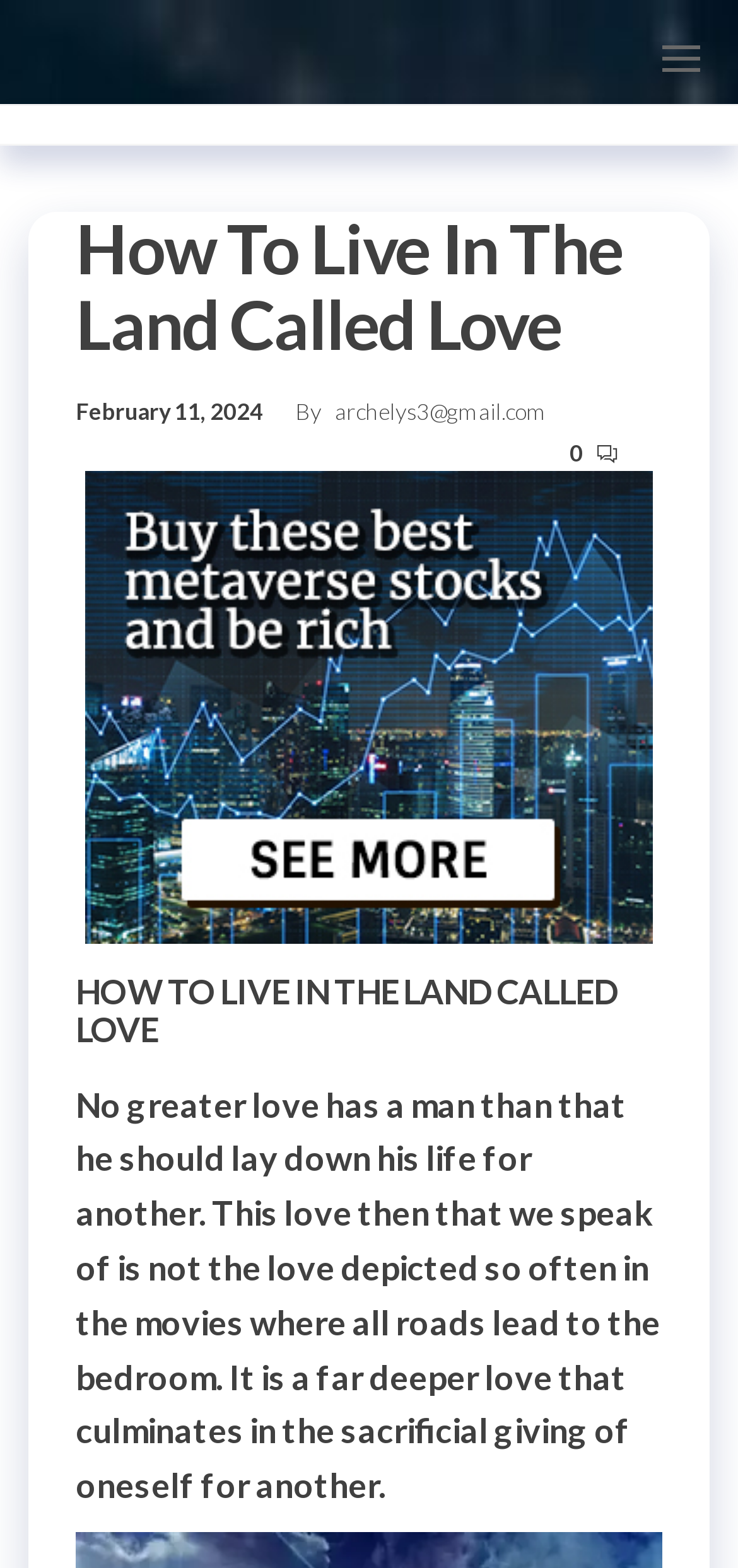Please identify and generate the text content of the webpage's main heading.

How To Live In The Land Called Love